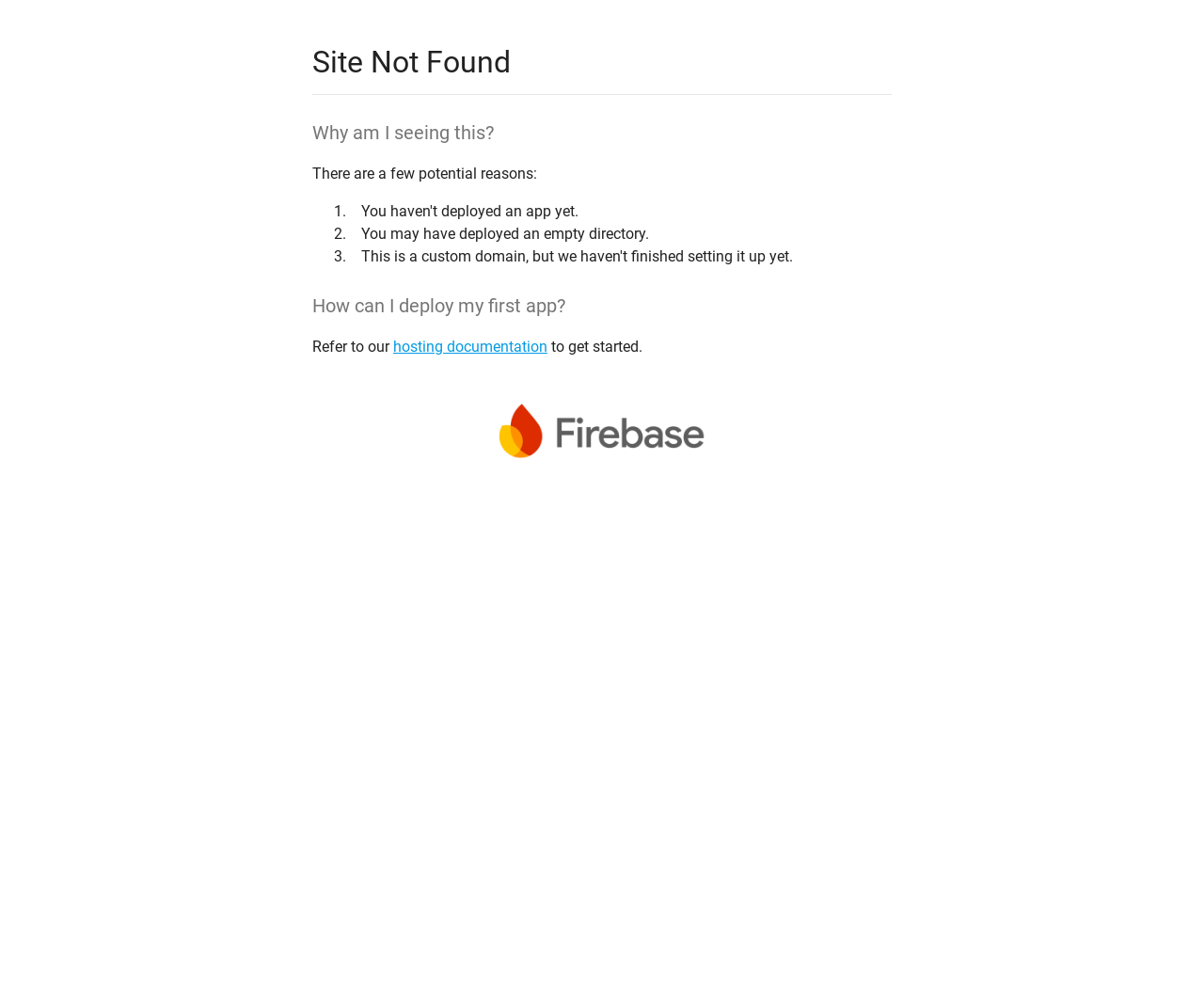Given the element description "hosting documentation", identify the bounding box of the corresponding UI element.

[0.327, 0.344, 0.455, 0.362]